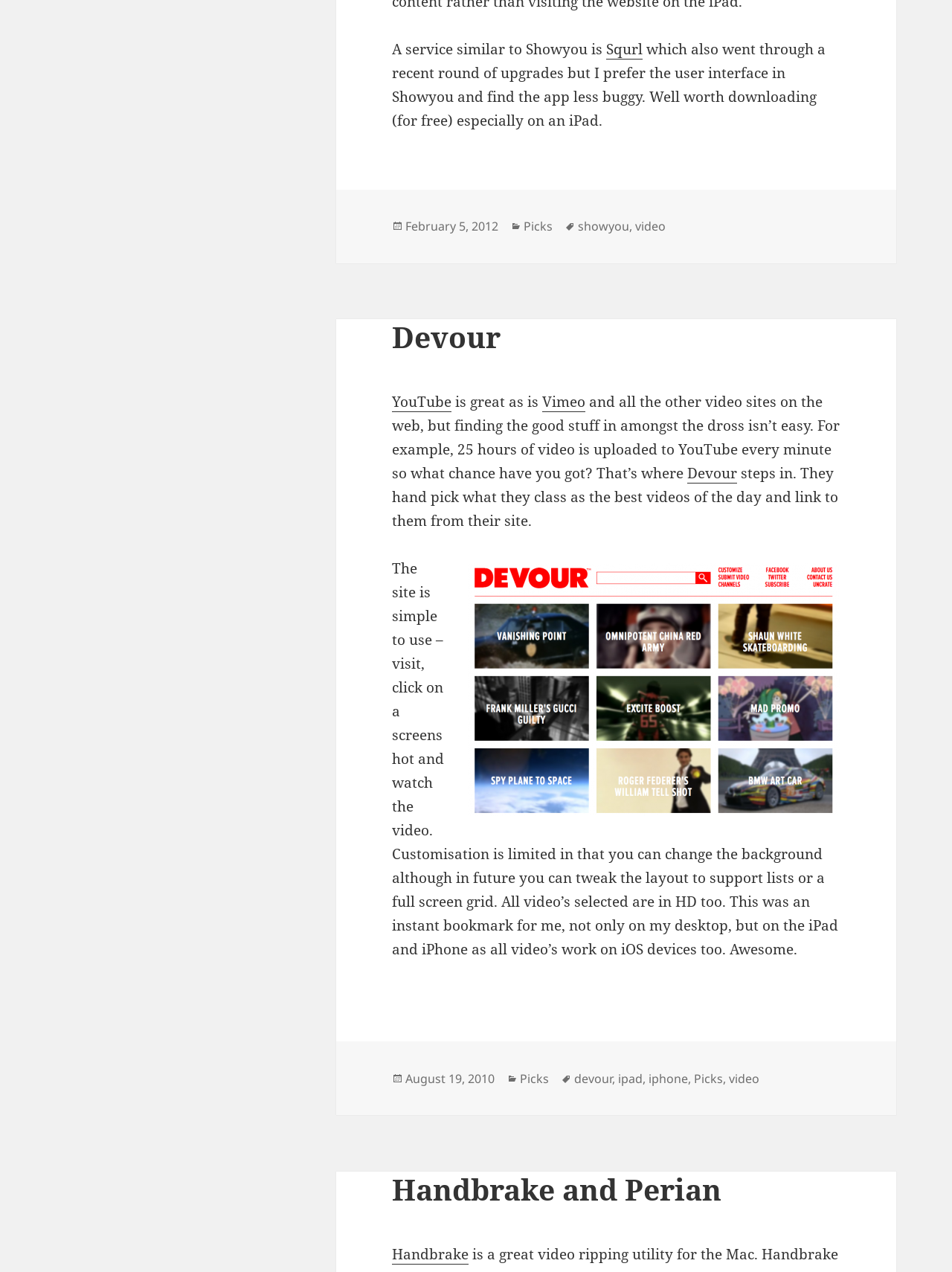Locate the bounding box coordinates of the element to click to perform the following action: 'Click on the link to Squrl'. The coordinates should be given as four float values between 0 and 1, in the form of [left, top, right, bottom].

[0.637, 0.031, 0.675, 0.047]